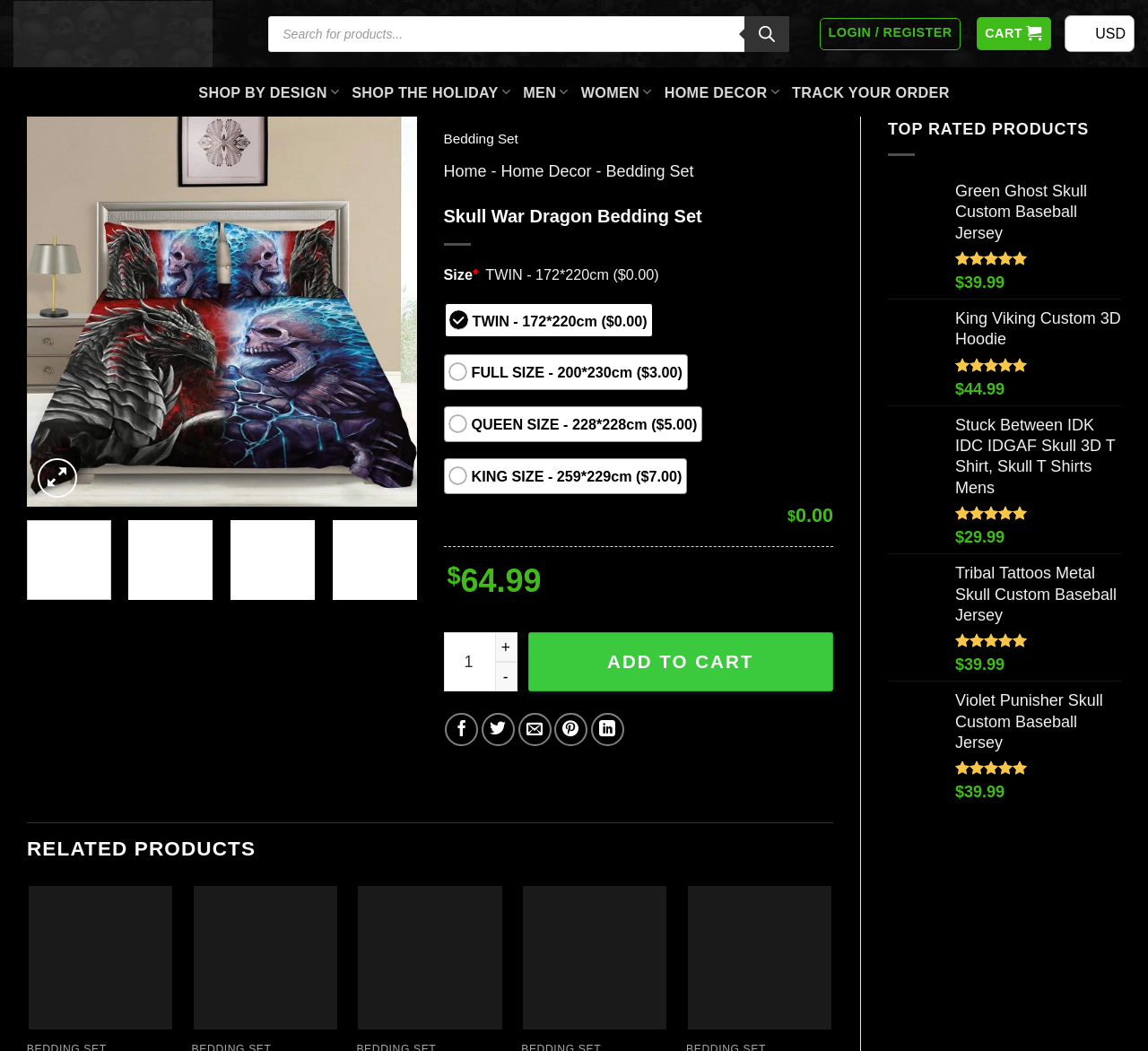Using the description "Shop By Design", predict the bounding box of the relevant HTML element.

[0.173, 0.065, 0.295, 0.11]